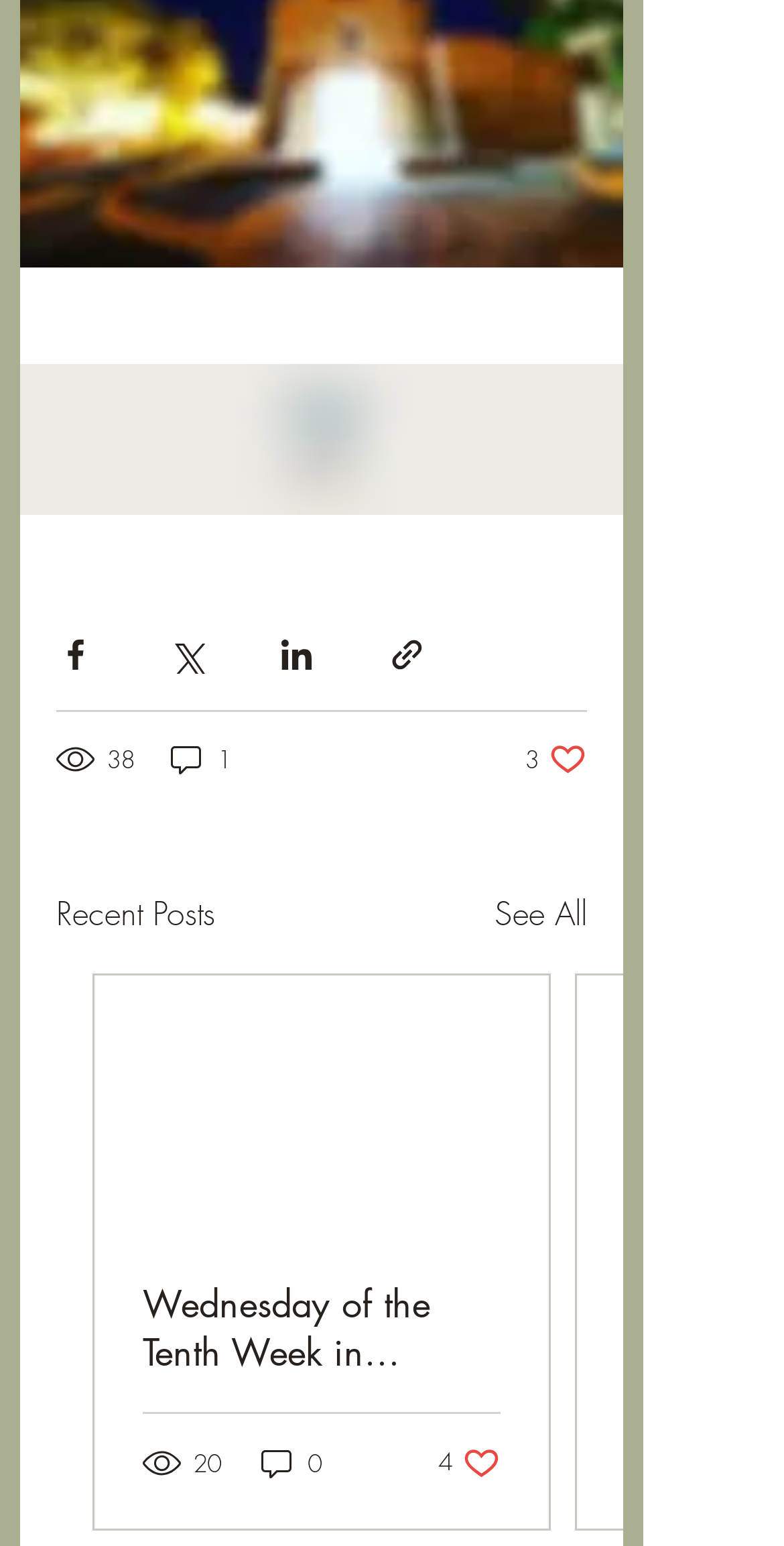Identify the bounding box coordinates of the region that needs to be clicked to carry out this instruction: "Like the post". Provide these coordinates as four float numbers ranging from 0 to 1, i.e., [left, top, right, bottom].

[0.669, 0.479, 0.749, 0.504]